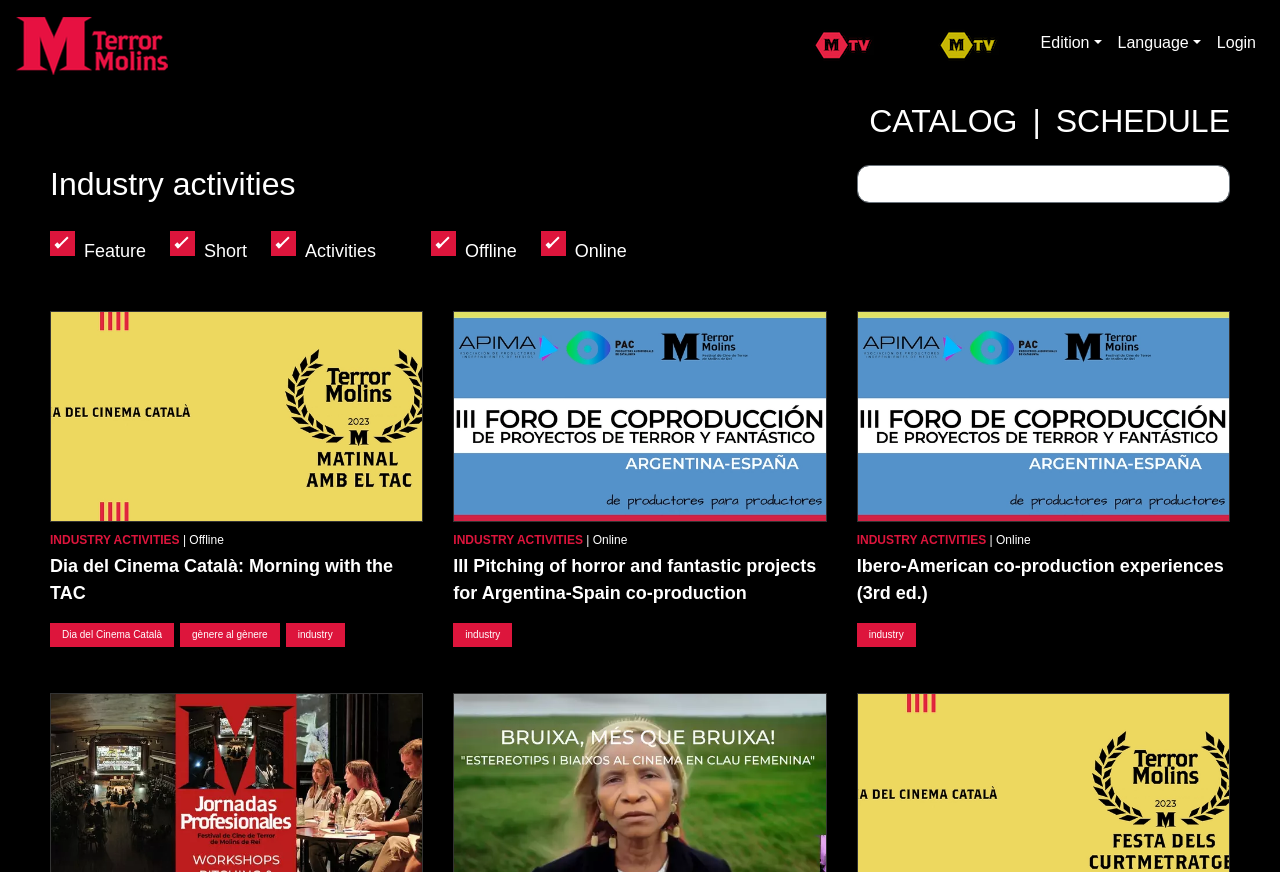Generate a thorough caption detailing the webpage content.

The webpage is titled "TerrorMolins" and appears to be a festival or event website. At the top left, there is a festival logo, and to the right, there are links to "Molins TV", "Molins Kids TV", "Edition", "Language", and "Login". 

Below the top navigation, there is a prominent section with a heading "Industry activities". This section contains a search box and several links to activities, including "Feature", "Short", "Activities", "Offline", and "Online". 

Below this section, there are three columns of links and images, each representing a different industry activity. The first column has links to "Dia del Cinema Català: Morning with the TAC", "INDUSTRY ACTIVITIES", and "industry", accompanied by an image. The second column has links to "III Pitching of horror and fantastic projects for Argentina-Spain co-production", "INDUSTRY ACTIVITIES", and "industry", accompanied by an image. The third column has links to "Ibero-American co-production experiences (3rd ed.)", "INDUSTRY ACTIVITIES", and "industry", accompanied by an image.

Further down the page, there are more links and images, including "Industry Days 2023", "Round table: Witch, you're such a witch!", and "Short film party".